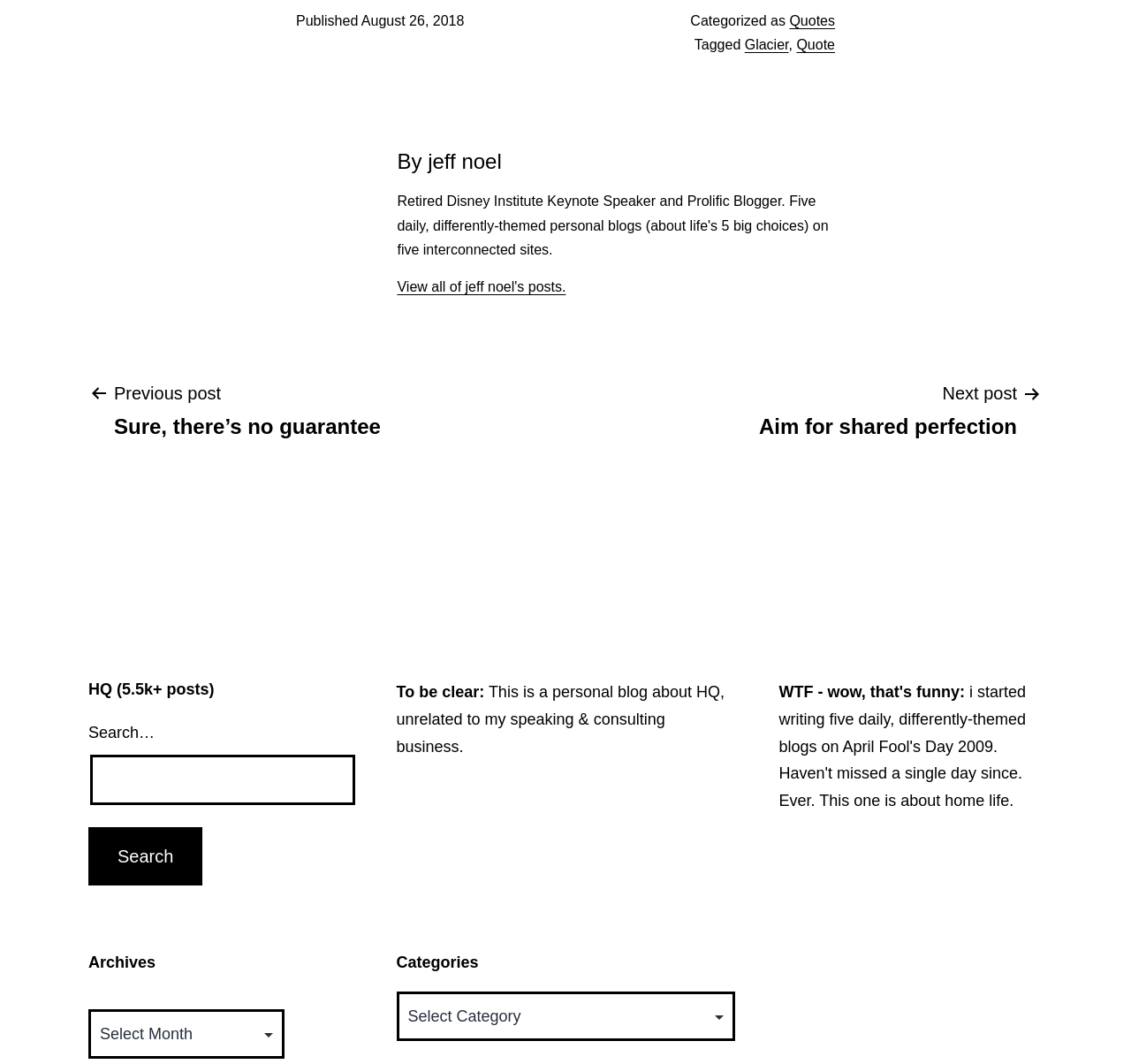Determine the bounding box coordinates of the clickable element to complete this instruction: "Go to previous post". Provide the coordinates in the format of four float numbers between 0 and 1, [left, top, right, bottom].

[0.078, 0.356, 0.359, 0.414]